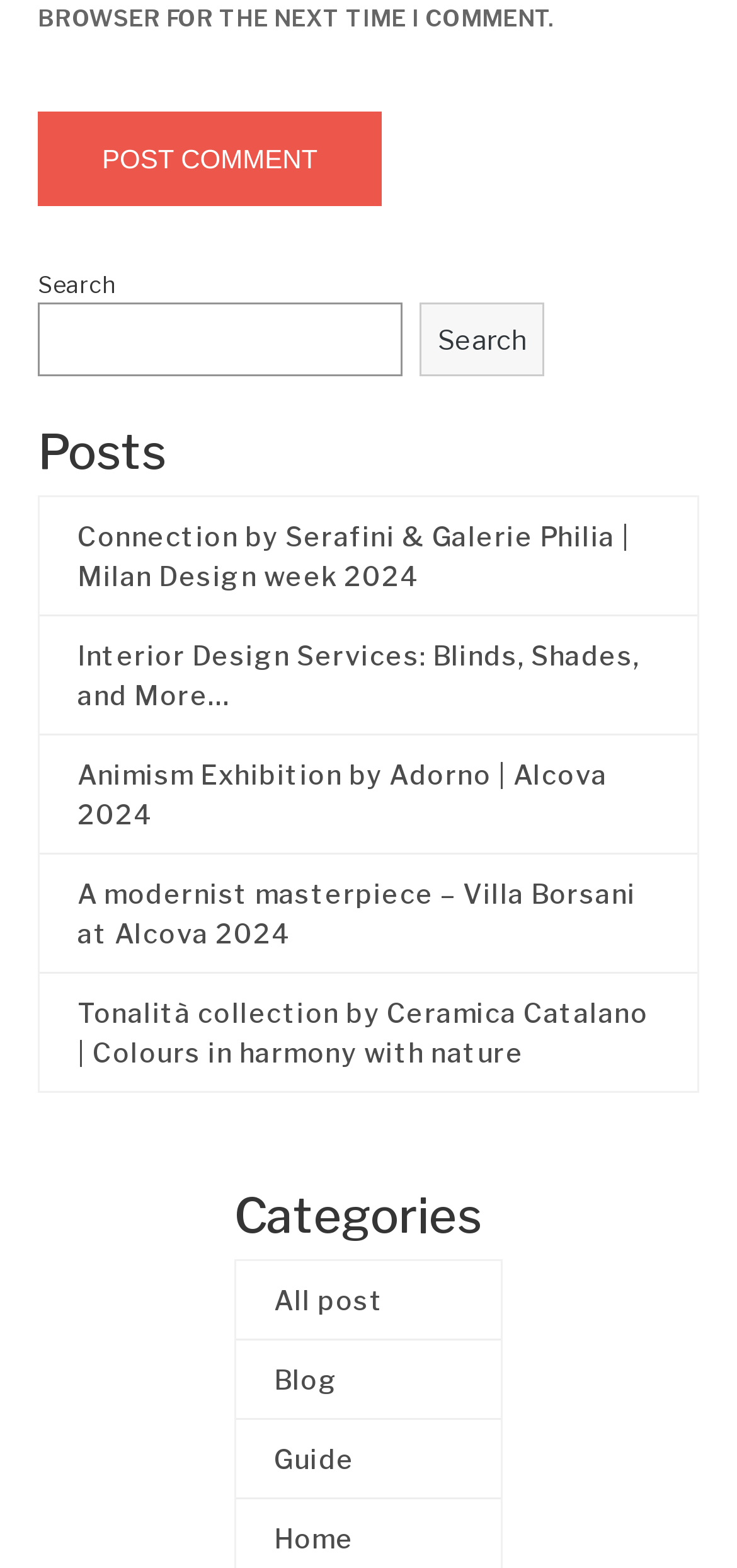Identify the bounding box coordinates of the region I need to click to complete this instruction: "Post a comment".

[0.051, 0.071, 0.518, 0.131]